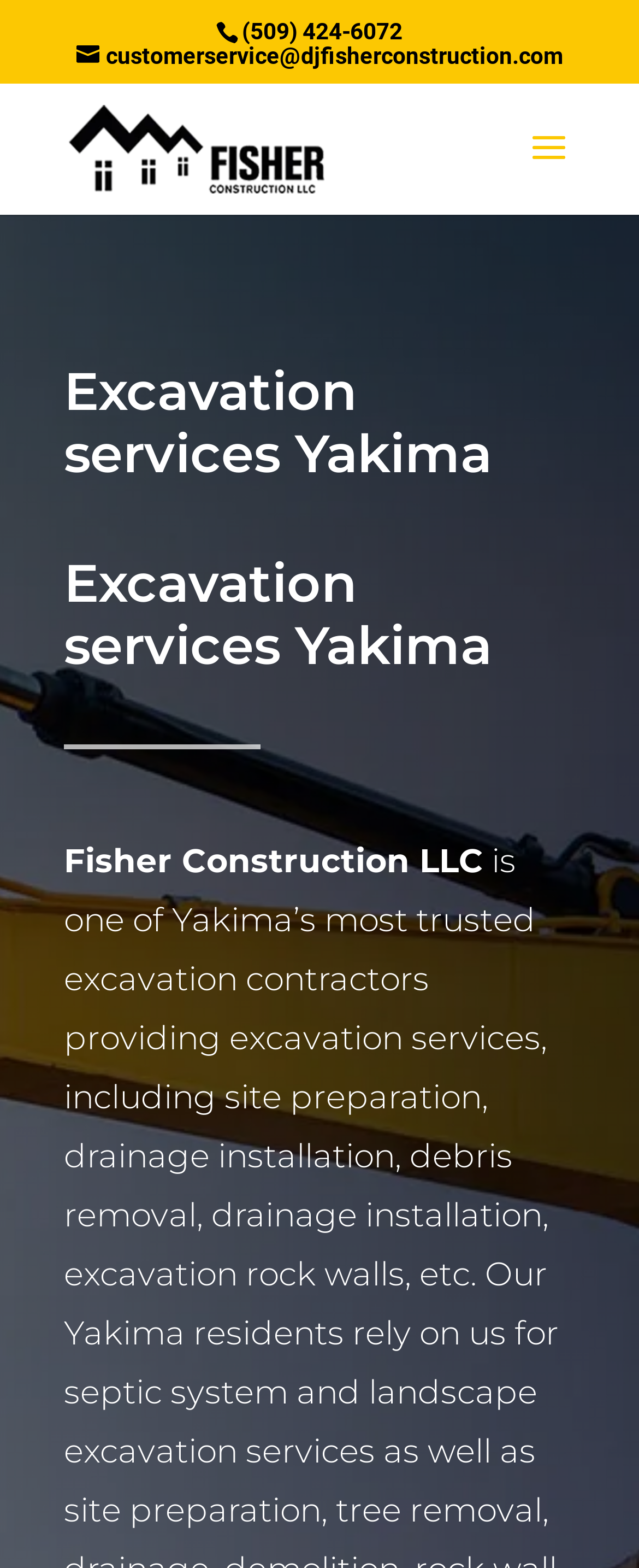Generate the text of the webpage's primary heading.

Excavation services Yakima